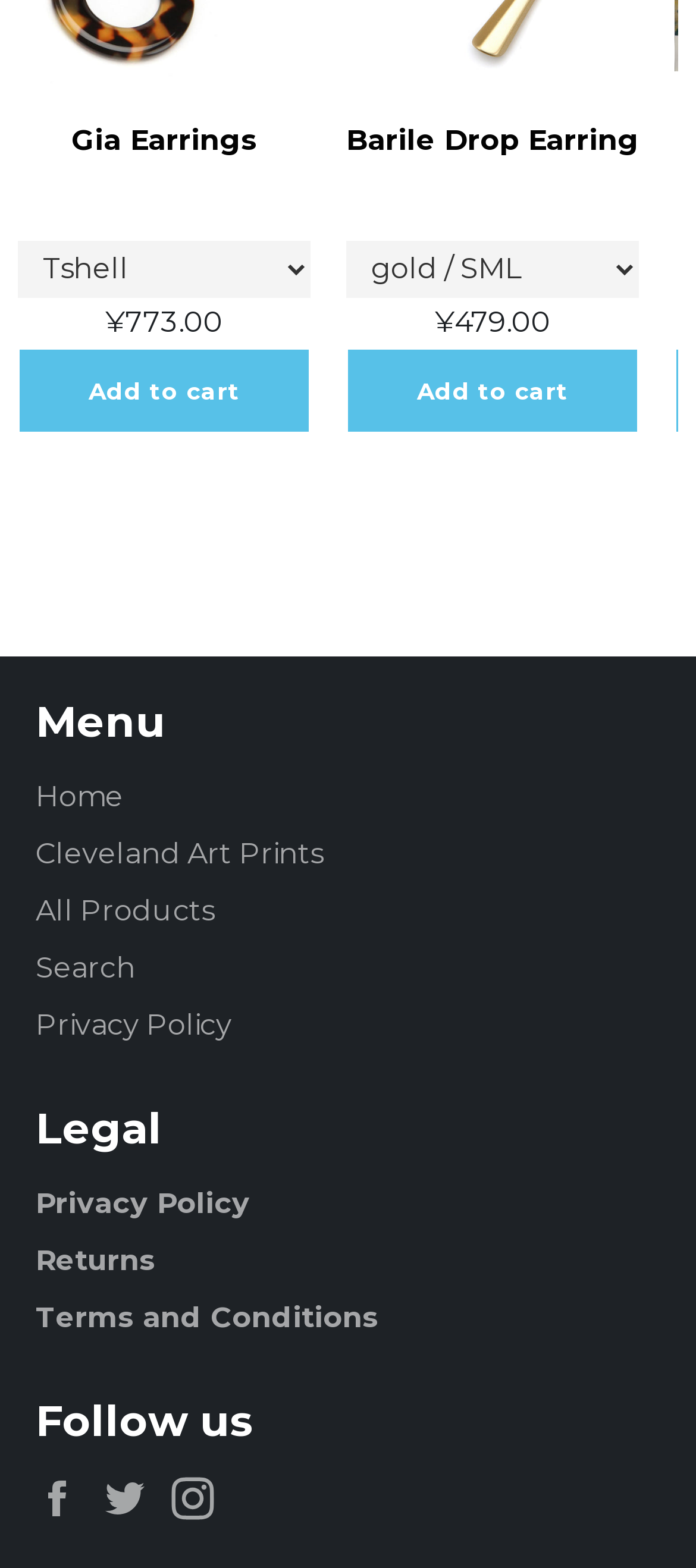What is the price of Gia Earrings? Examine the screenshot and reply using just one word or a brief phrase.

¥773.00